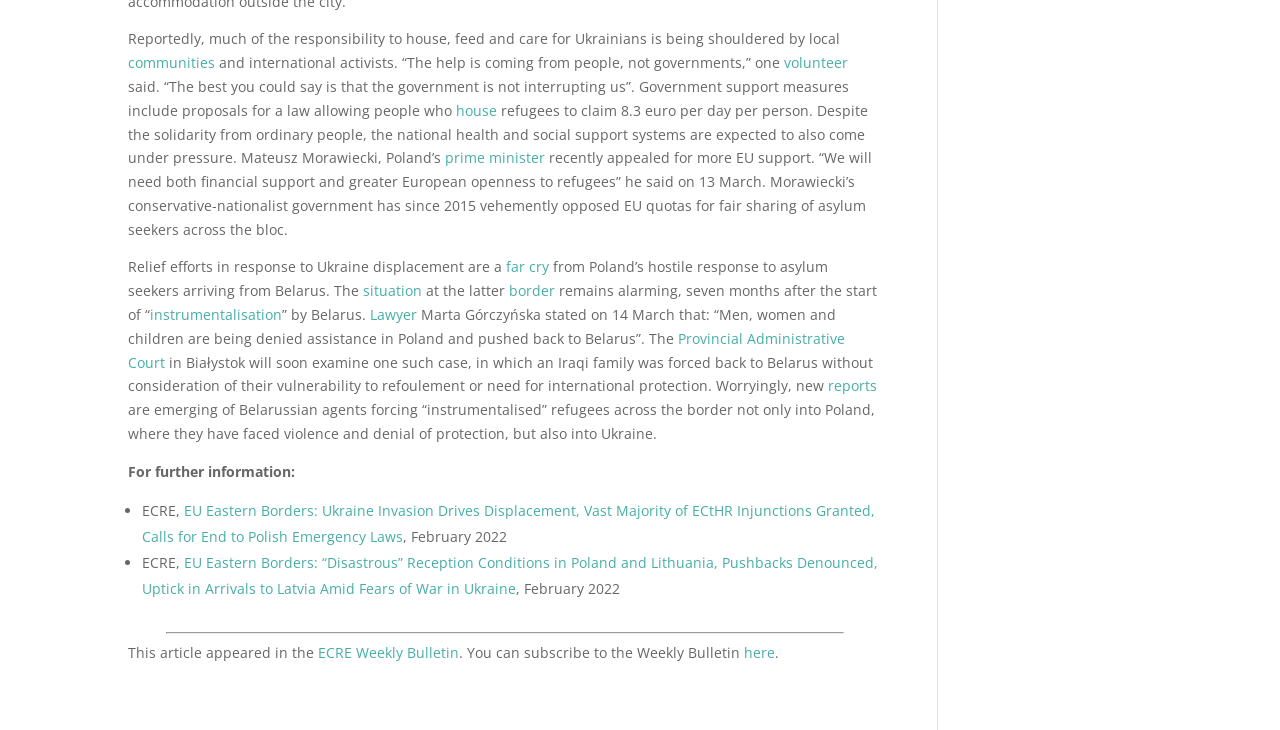Find the bounding box coordinates for the HTML element specified by: "Provincial Administrative Court".

[0.1, 0.451, 0.66, 0.509]